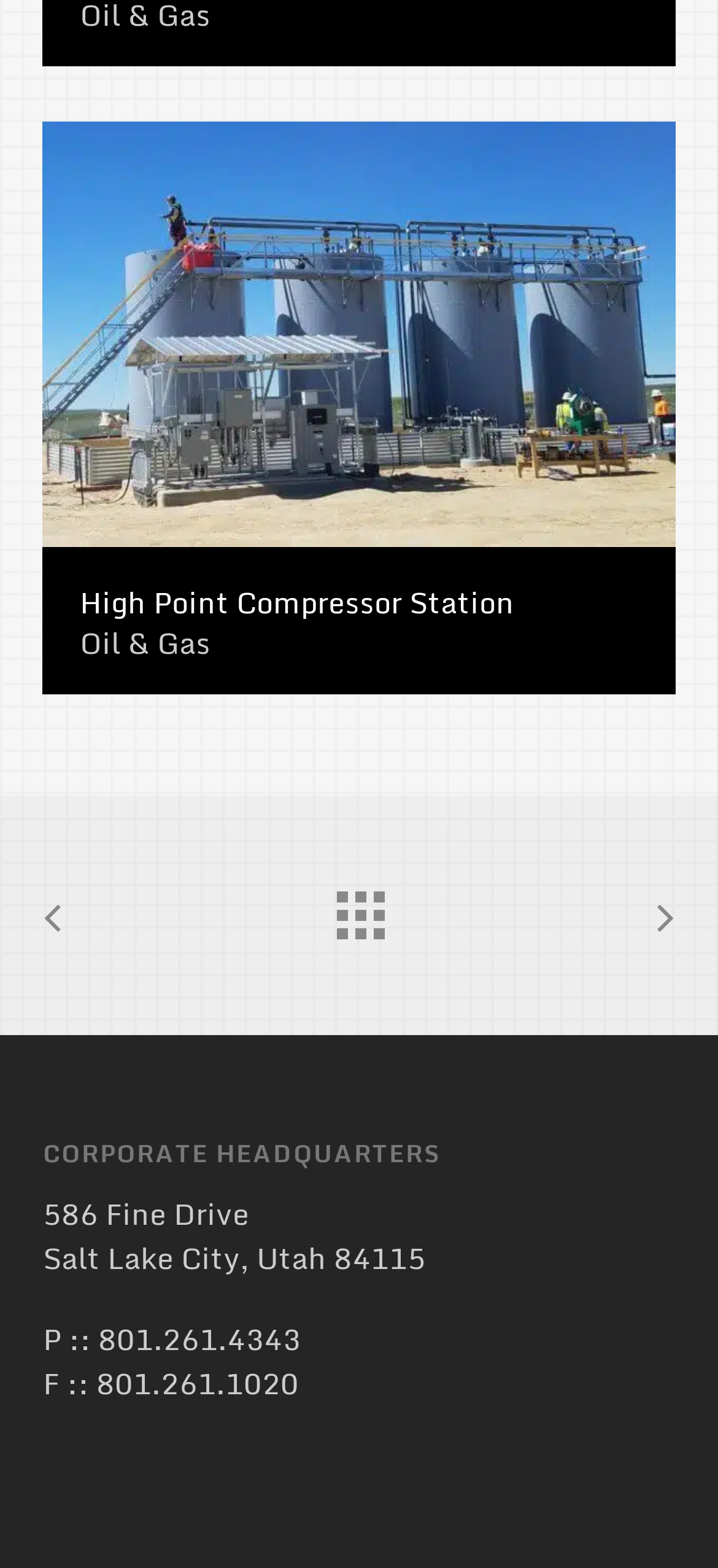Please use the details from the image to answer the following question comprehensively:
What is the name of the compressor station?

I found the answer by looking at the heading element with the text 'High Point Compressor Station' which is located at the top of the webpage, indicating that it is the main topic of the page.